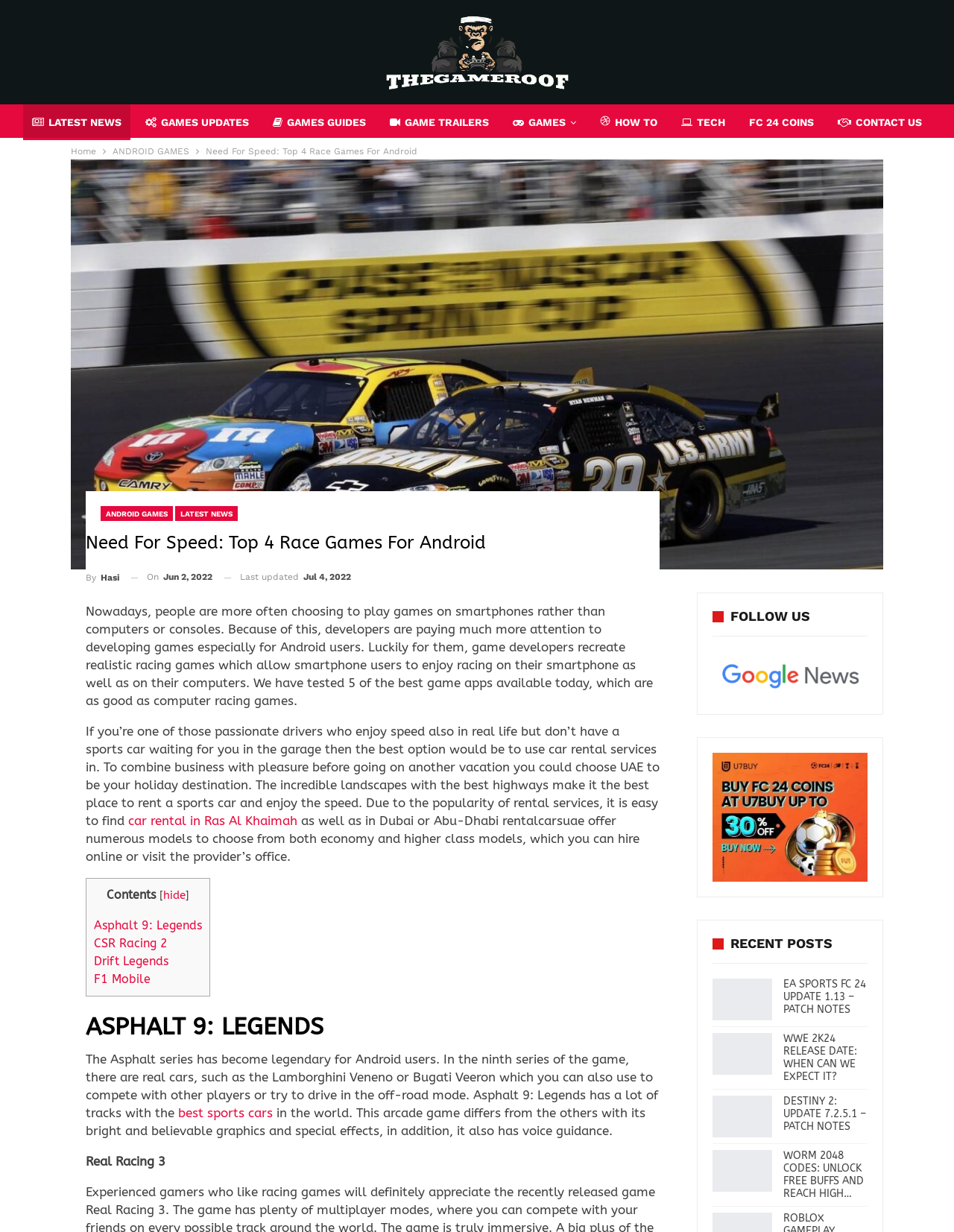Could you highlight the region that needs to be clicked to execute the instruction: "Click on car rental in Ras Al Khaimah"?

[0.134, 0.66, 0.312, 0.672]